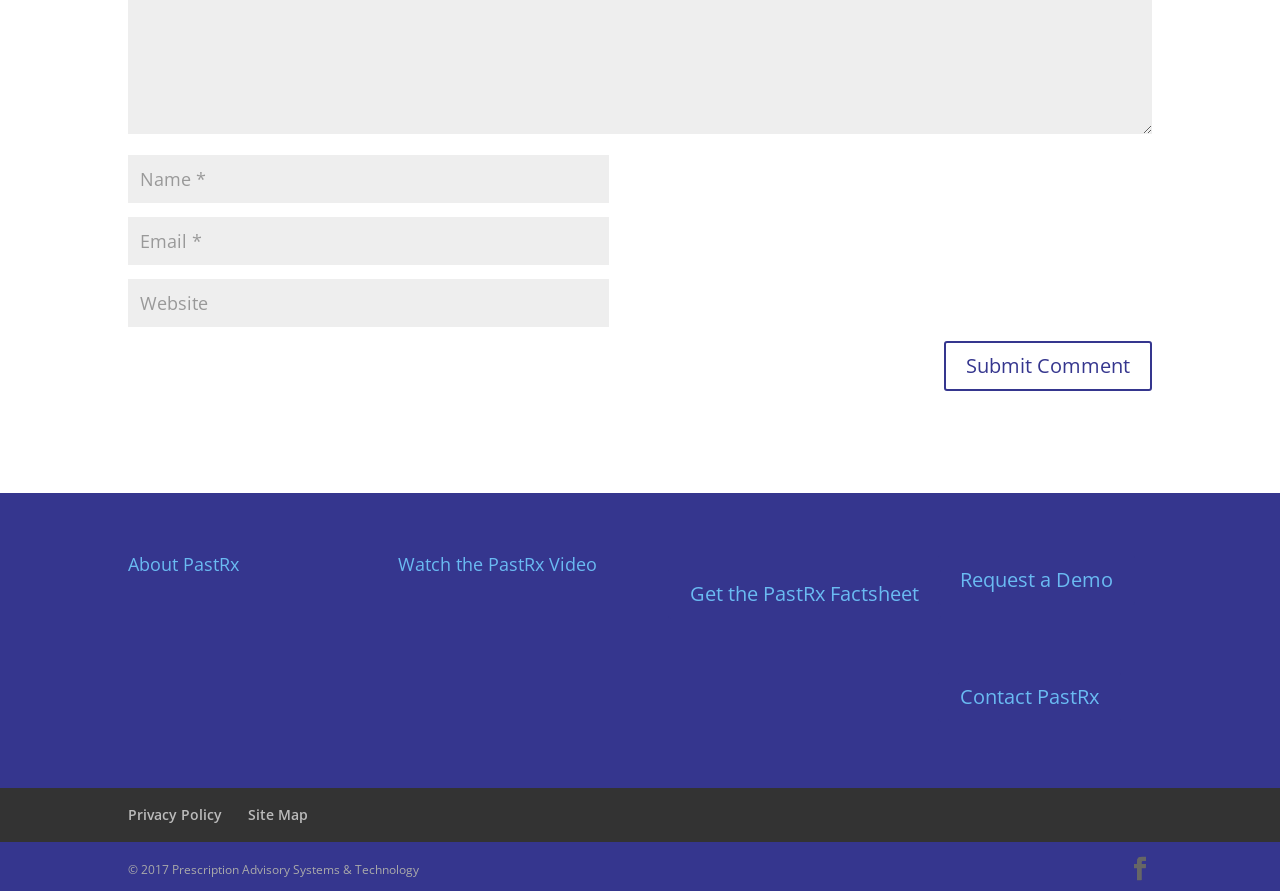Determine the coordinates of the bounding box that should be clicked to complete the instruction: "Watch the PastRx video". The coordinates should be represented by four float numbers between 0 and 1: [left, top, right, bottom].

[0.311, 0.654, 0.478, 0.774]